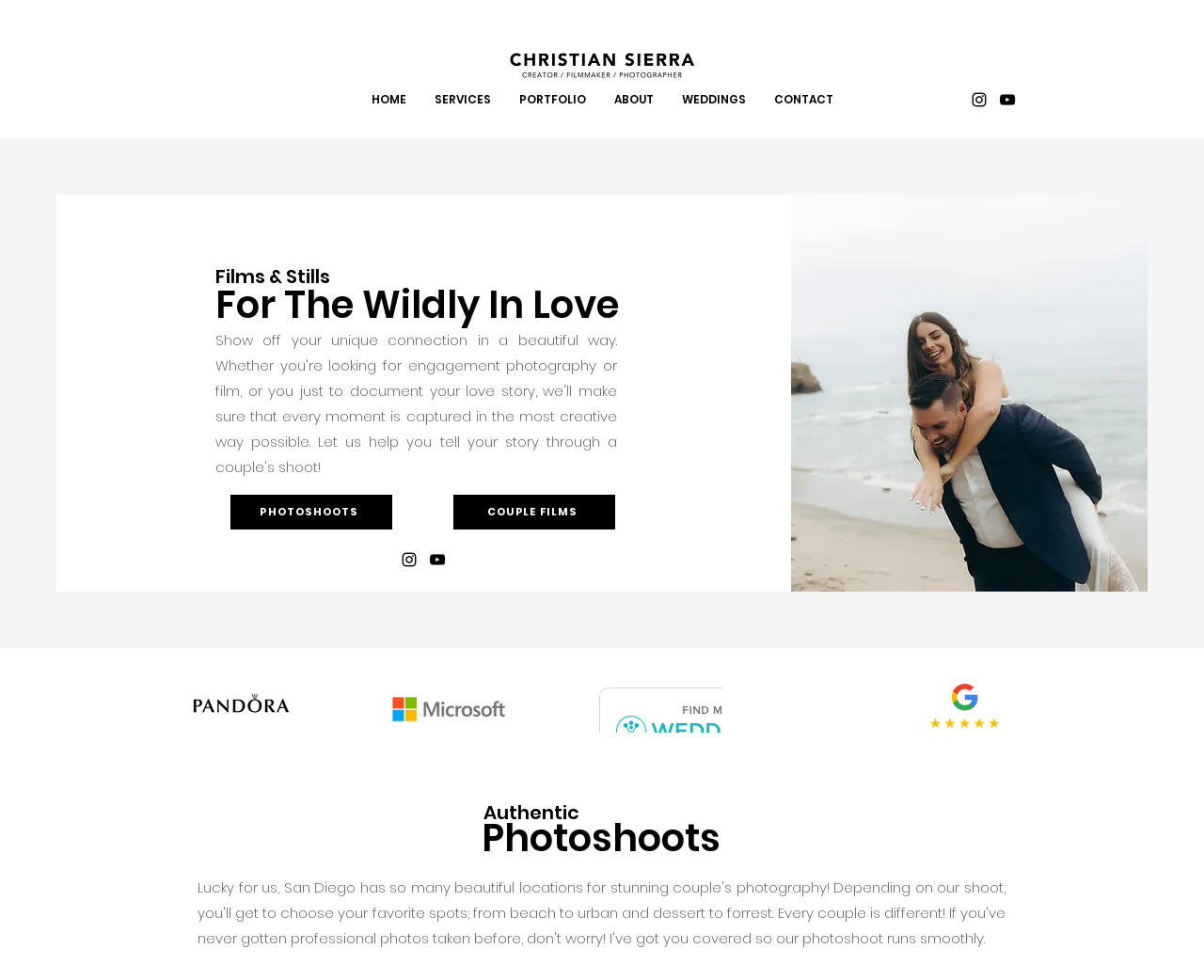Using the provided description: "COUPLE FILMS", find the bounding box coordinates of the corresponding UI element. The output should be four float numbers between 0 and 1, in the format [left, top, right, bottom].

[0.377, 0.505, 0.511, 0.54]